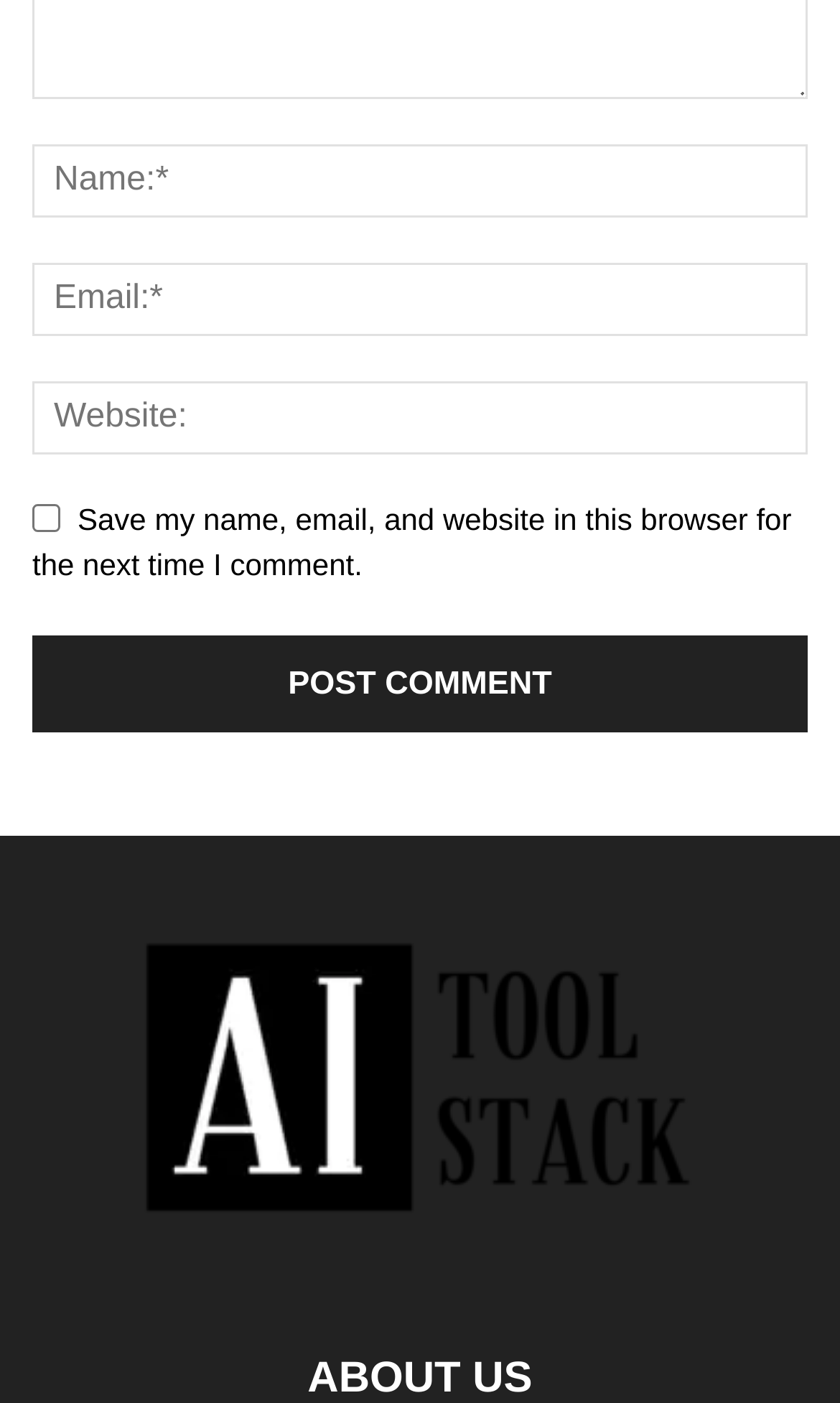Please determine the bounding box coordinates for the UI element described here. Use the format (top-left x, top-left y, bottom-right x, bottom-right y) with values bounded between 0 and 1: name="submit" value="Post Comment"

[0.038, 0.453, 0.962, 0.523]